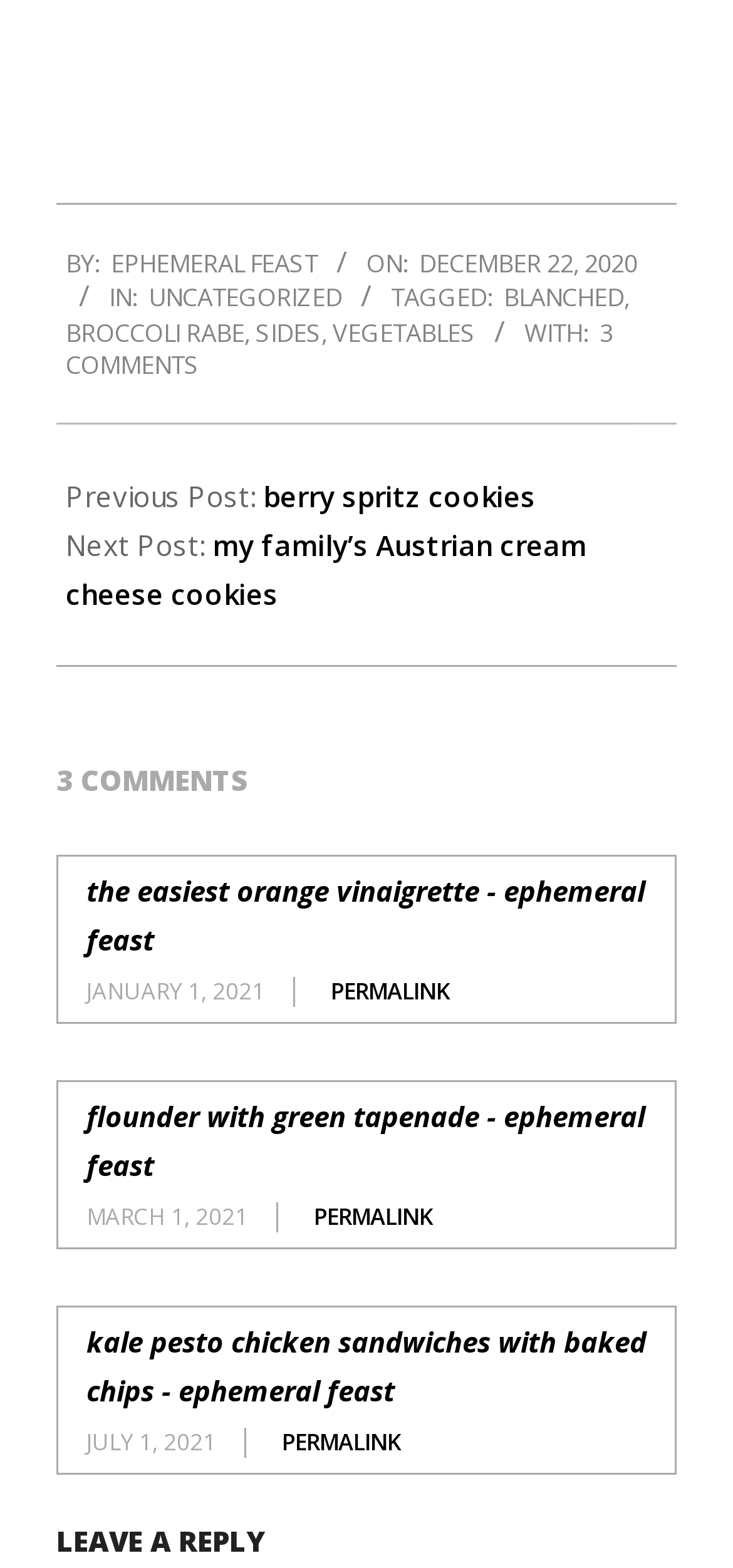Answer the question below in one word or phrase:
What is the category of the current post?

UNCATEGORIZED